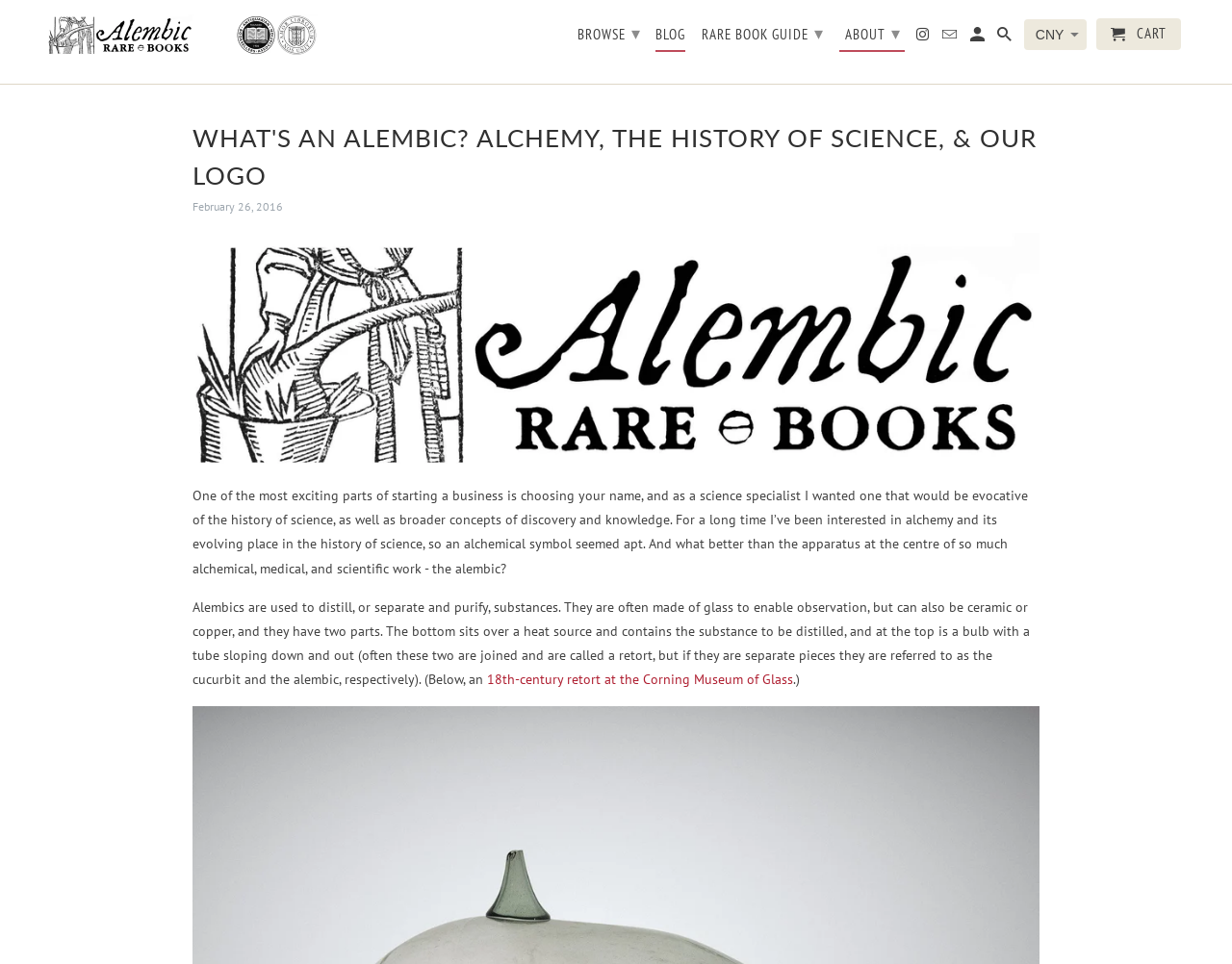Locate the bounding box coordinates of the area that needs to be clicked to fulfill the following instruction: "Learn about the history of alembics". The coordinates should be in the format of four float numbers between 0 and 1, namely [left, top, right, bottom].

[0.156, 0.505, 0.834, 0.598]